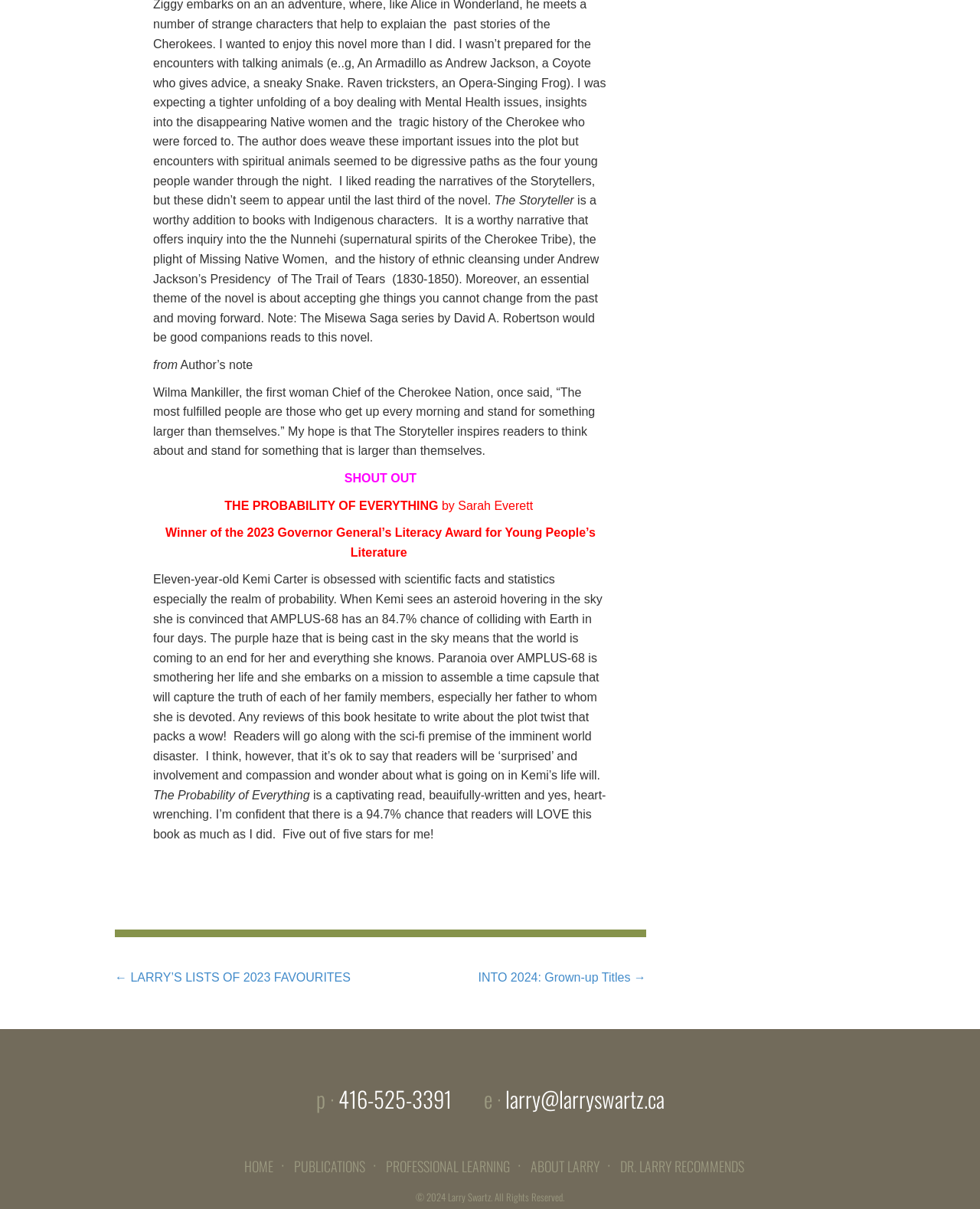Using details from the image, please answer the following question comprehensively:
Who is the author of the book 'The Probability of Everything'?

The author of the book 'The Probability of Everything' is Sarah Everett, which is mentioned in the StaticText element with the text 'by Sarah Everett'.